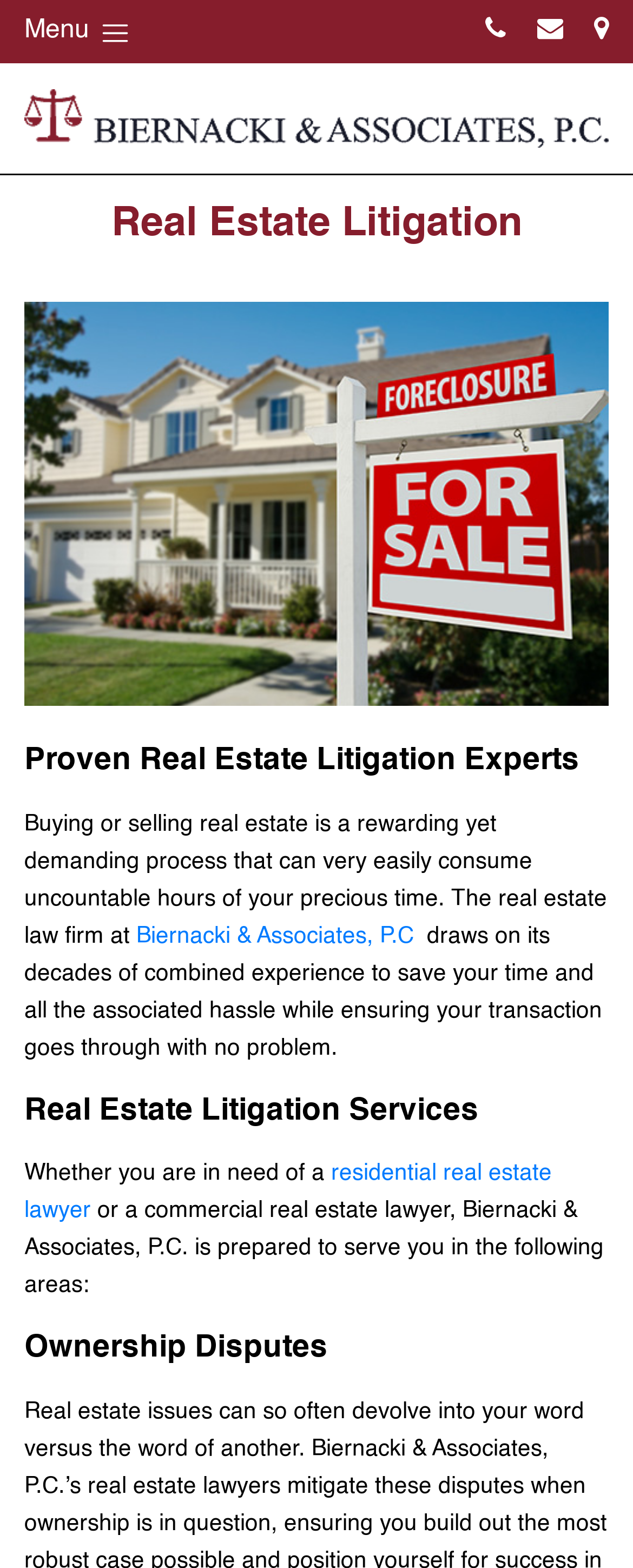Convey a detailed summary of the webpage, mentioning all key elements.

The webpage is about Biernacki & Associates, P.C., a law firm specializing in real estate litigation. At the top left, there is a button labeled "Menu". To the right of the button, there are three social media links represented by icons. Next to these icons, the law firm's name "Biernacki & Associates, P.C." is displayed as a link, accompanied by a logo image.

Below the law firm's name, there is a heading that reads "Real Estate Litigation". A larger heading follows, which states "Real Estate Litigation Proven Real Estate Litigation Experts" and is accompanied by an image. 

A paragraph of text explains that buying or selling real estate can be a time-consuming process, and the law firm can help save time and hassle. The text also mentions that the firm draws on its decades of combined experience to ensure a smooth transaction. 

A link to the law firm's name is embedded within the paragraph. Below this text, there is a heading that reads "Real Estate Litigation Services". 

The webpage then lists the services offered by the law firm, starting with a sentence that asks whether the user needs a residential or commercial real estate lawyer. A link to "residential real estate lawyer" is provided, followed by a description of the services offered in various areas. 

Finally, there is a heading that reads "Ownership Disputes", which is likely a specific area of real estate litigation that the law firm specializes in.